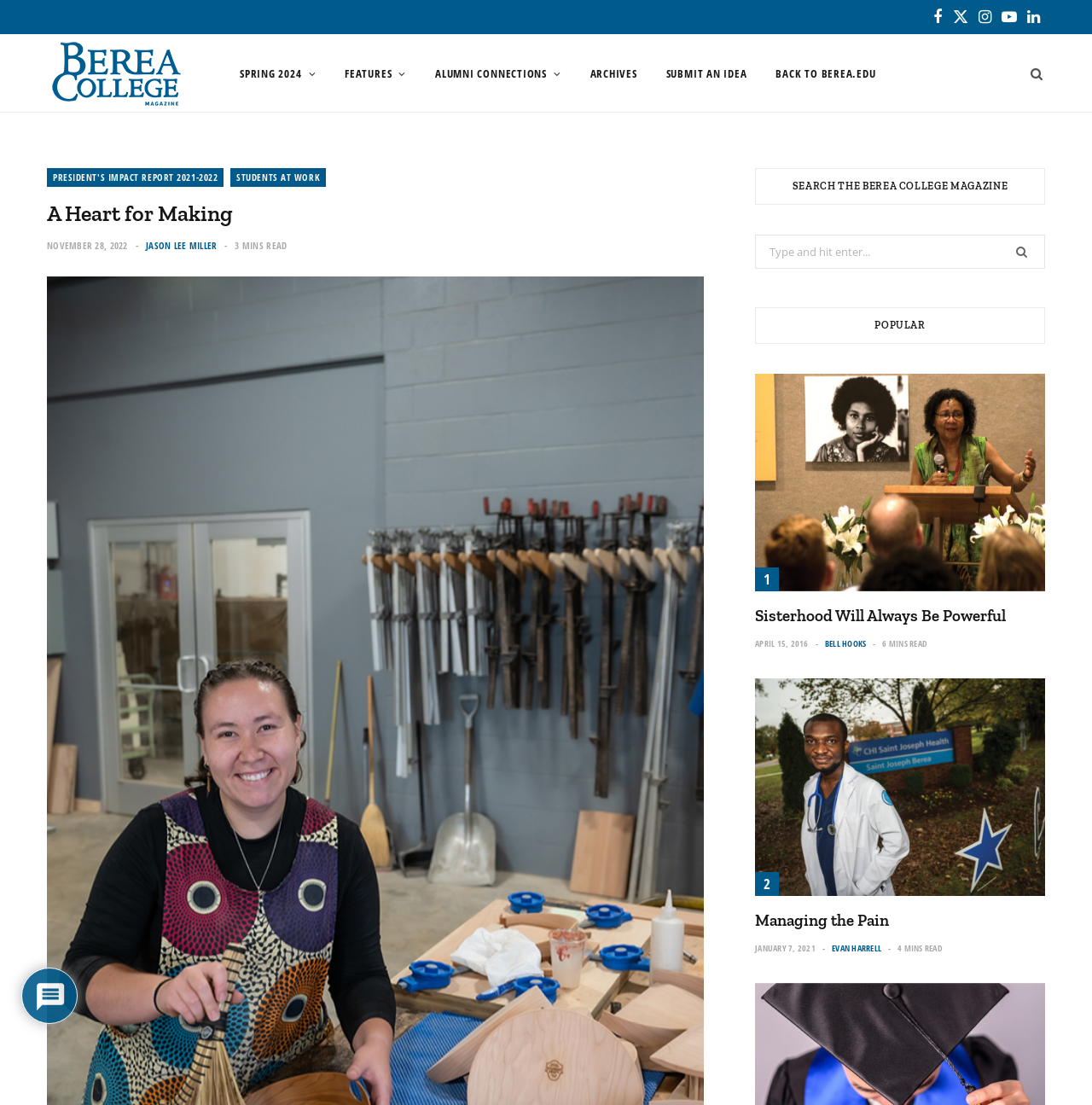Respond concisely with one word or phrase to the following query:
What is the read time of the second article?

4 MINS READ